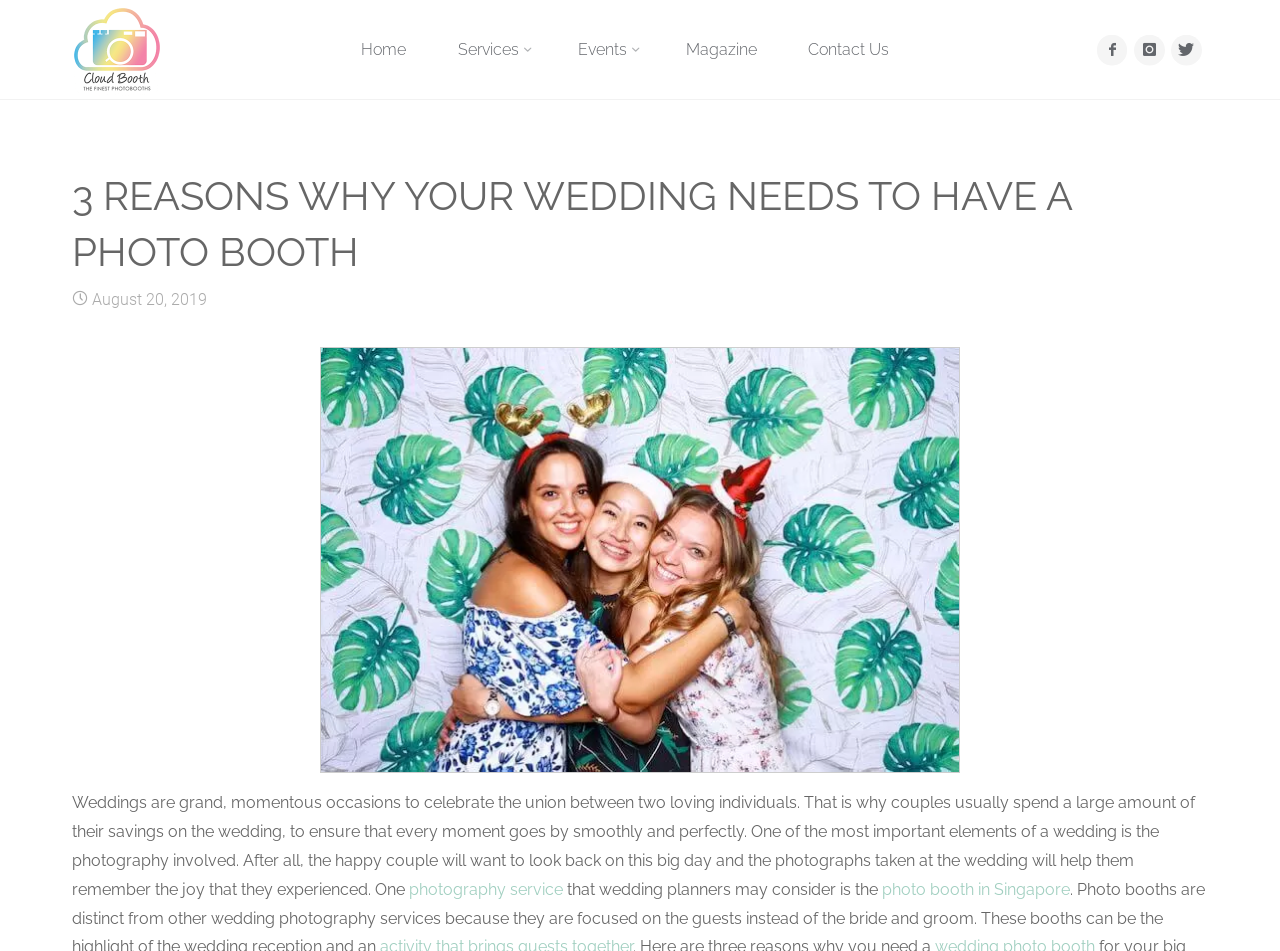Identify the bounding box coordinates for the UI element described as follows: Contact Us. Use the format (top-left x, top-left y, bottom-right x, bottom-right y) and ensure all values are floating point numbers between 0 and 1.

[0.611, 0.0, 0.715, 0.105]